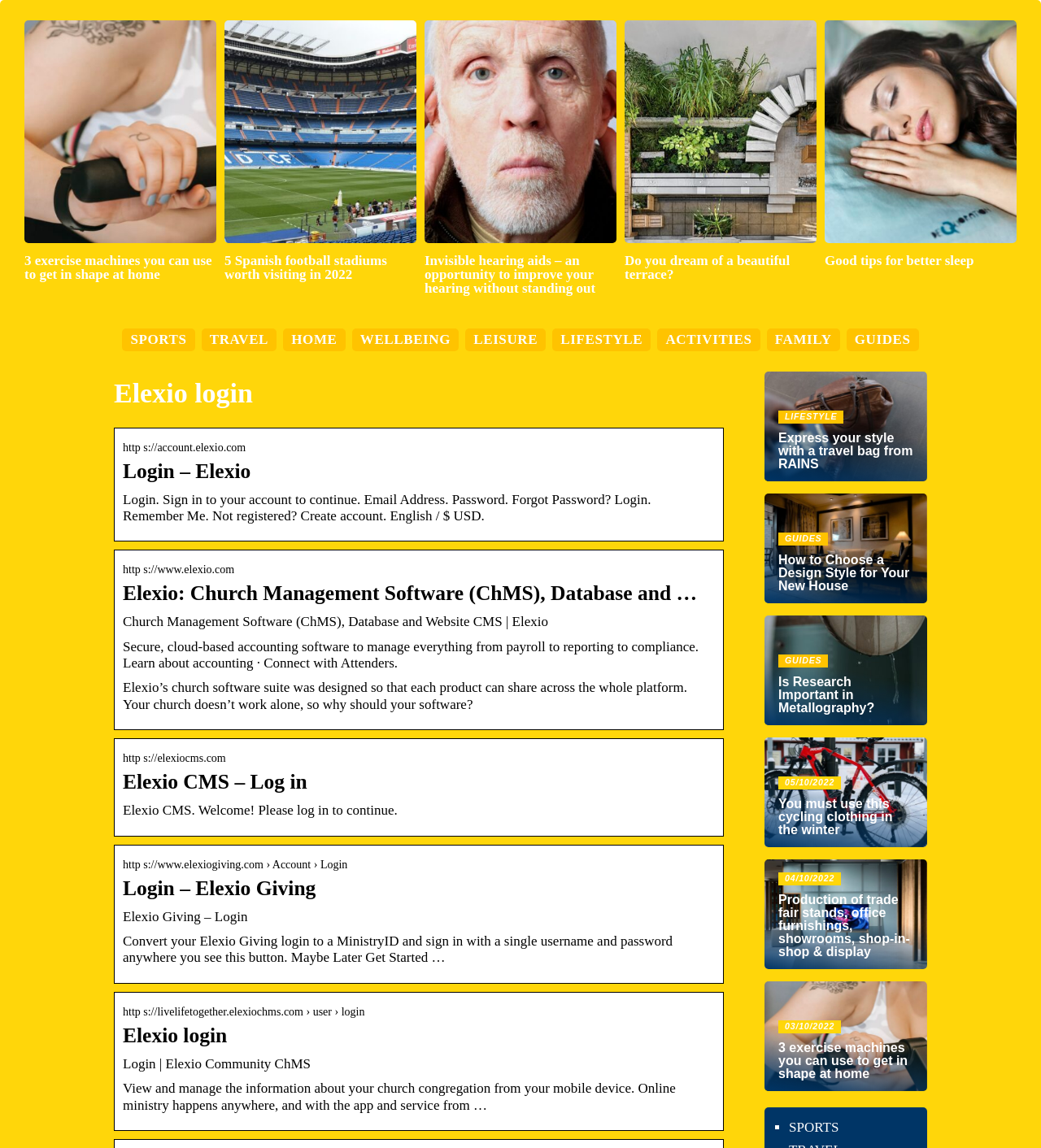Identify the bounding box coordinates of the element to click to follow this instruction: 'Click on the 'Create account' link'. Ensure the coordinates are four float values between 0 and 1, provided as [left, top, right, bottom].

[0.118, 0.428, 0.625, 0.456]